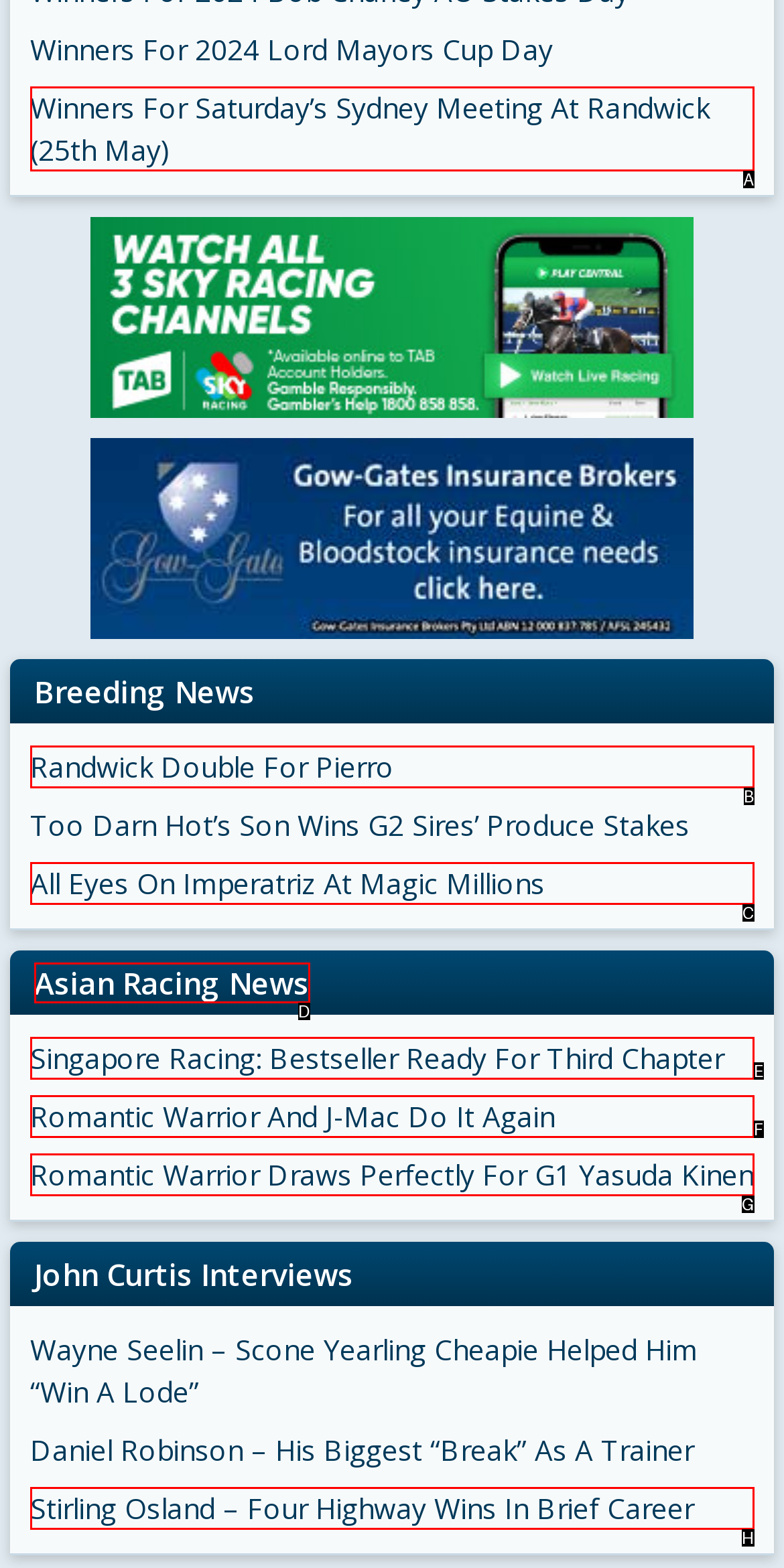Given the description: Asian Racing News, determine the corresponding lettered UI element.
Answer with the letter of the selected option.

D